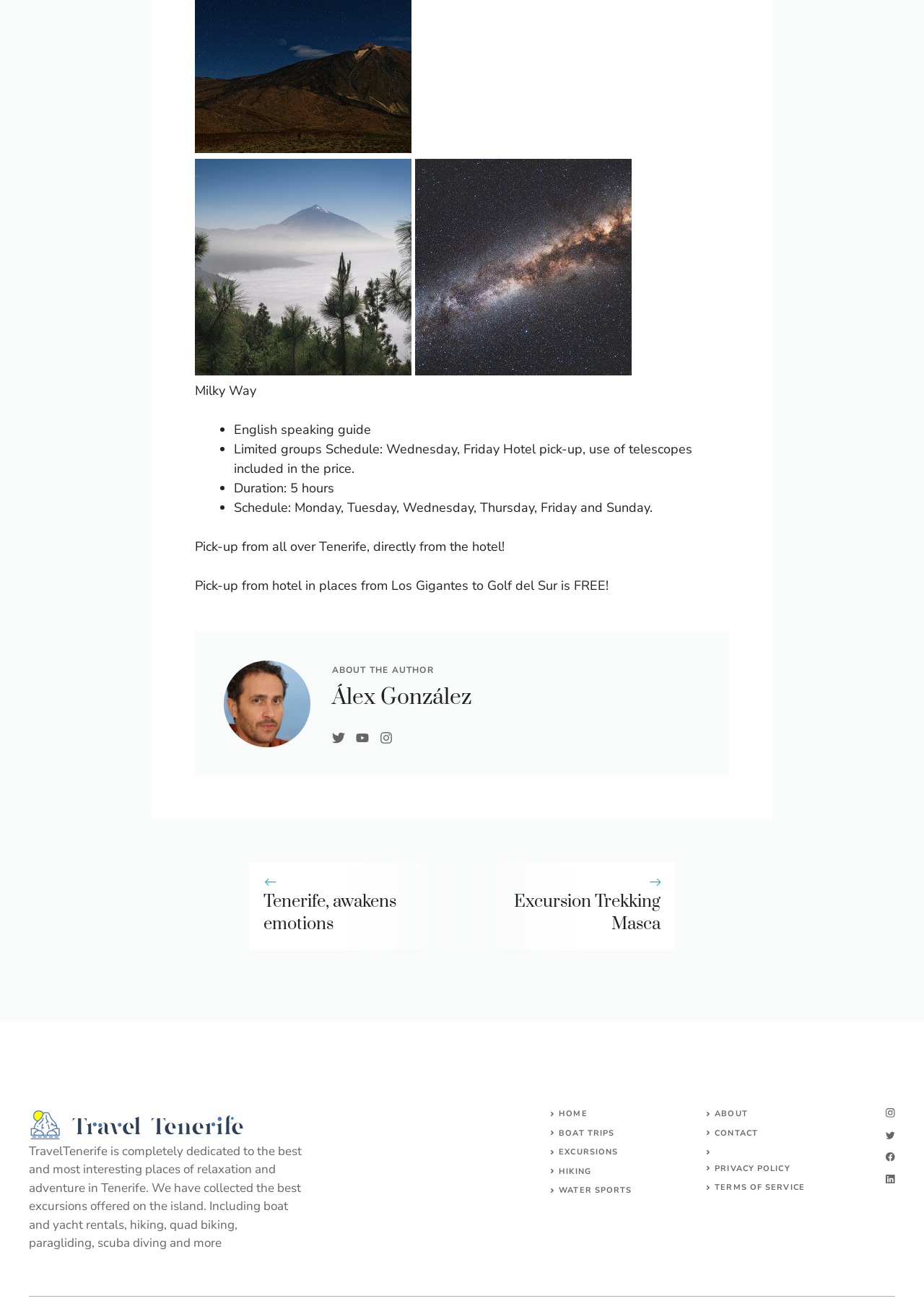Answer the following inquiry with a single word or phrase:
What is the duration of the excursion?

5 hours